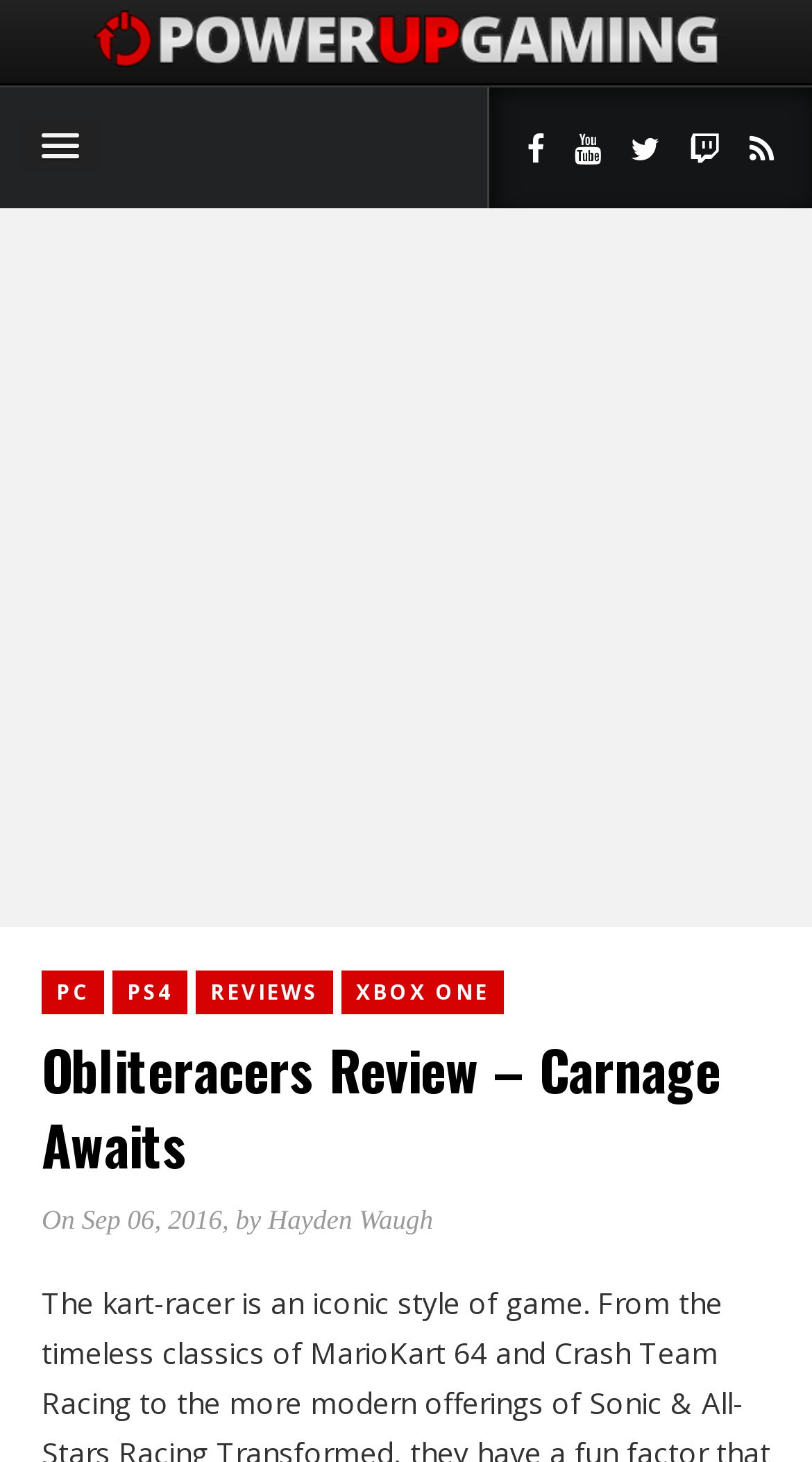Can you specify the bounding box coordinates for the region that should be clicked to fulfill this instruction: "Visit the PC page".

[0.051, 0.664, 0.128, 0.694]